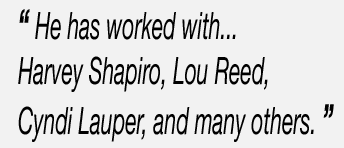Answer this question in one word or a short phrase: Who are some of the renowned figures Viktoras Jeriomenko has worked with?

Harvey Shapiro, Lou Reed, Cyndi Lauper